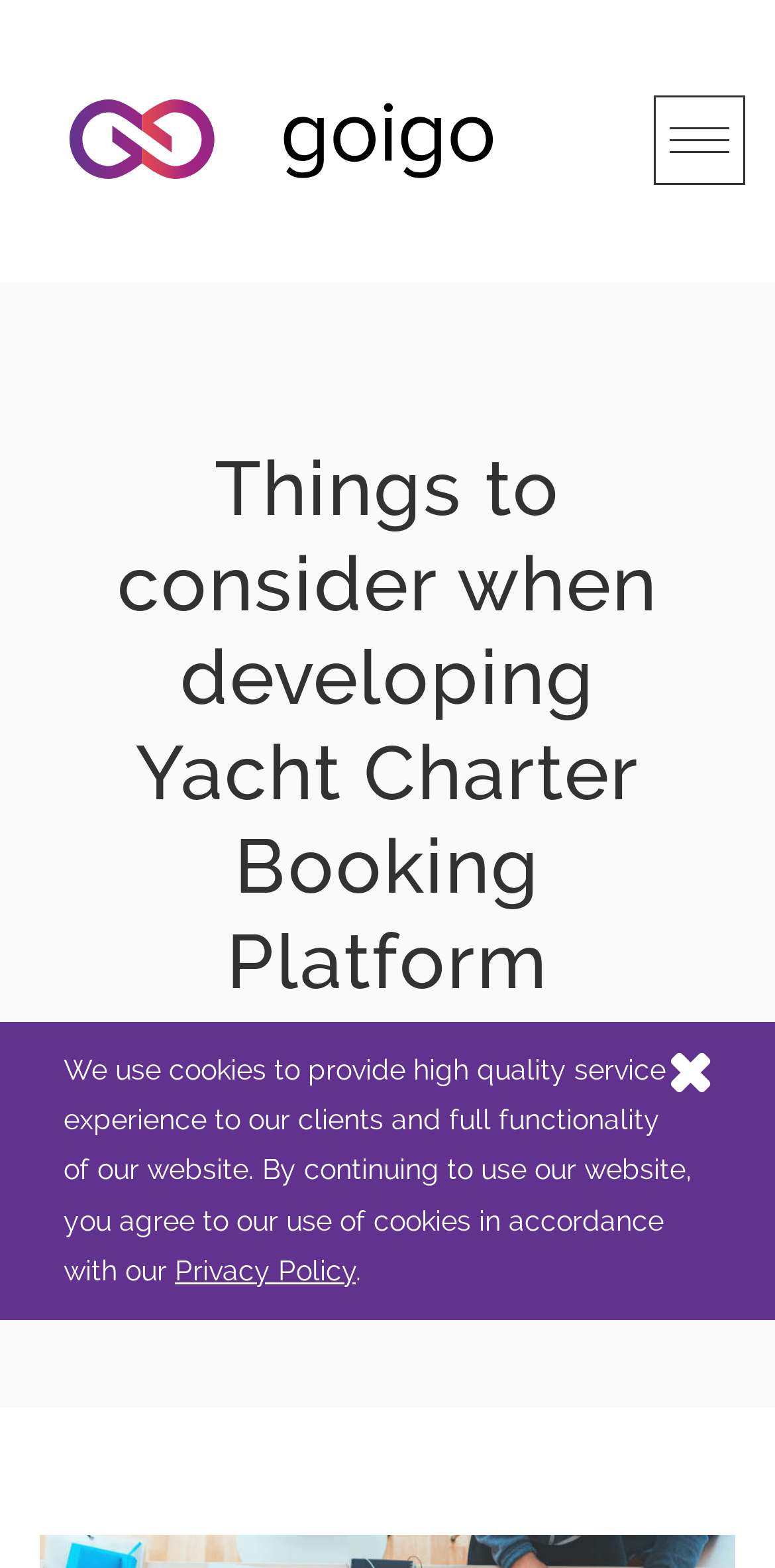What is the main heading displayed on the webpage? Please provide the text.

Things to consider when developing Yacht Charter Booking Platform